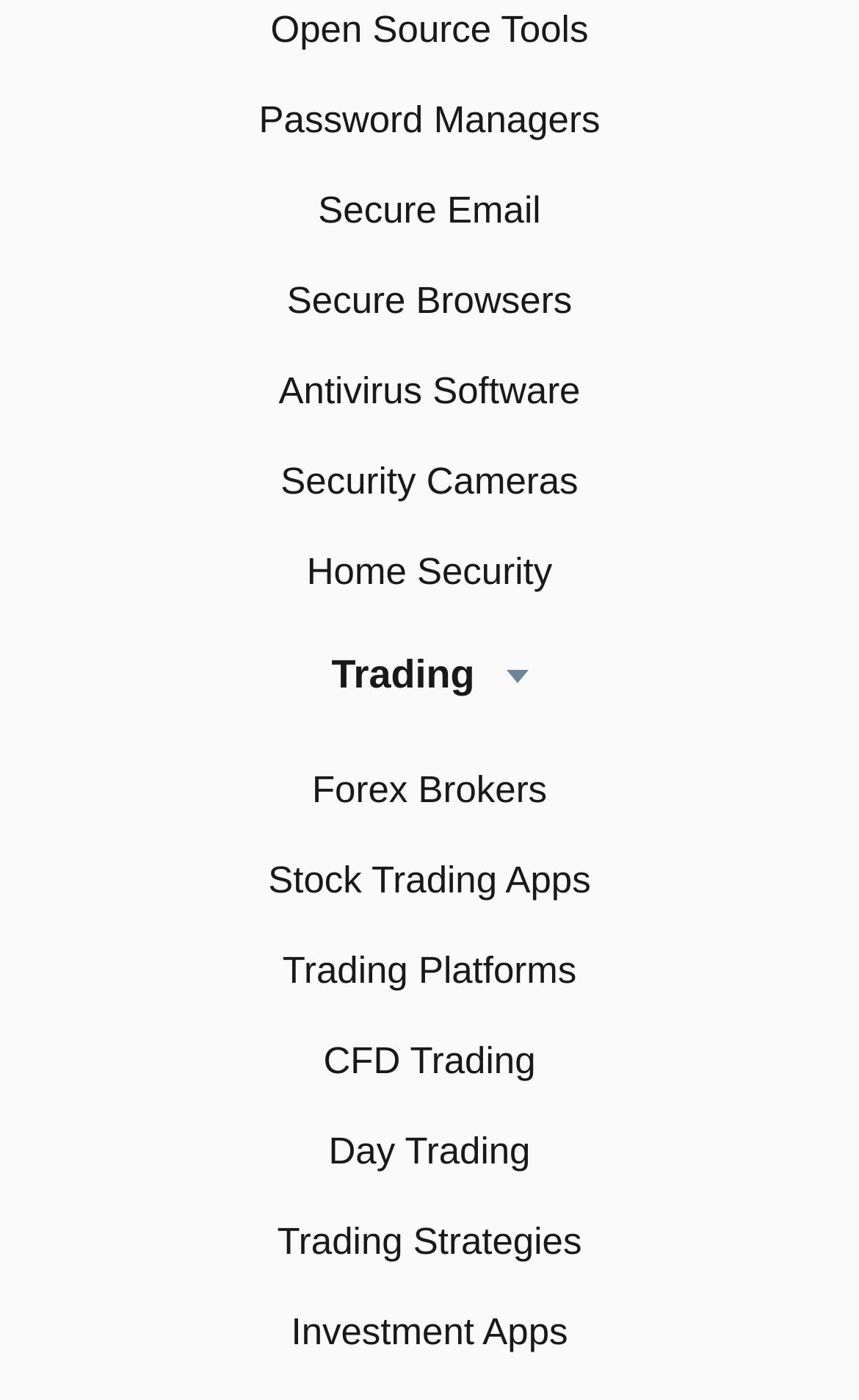Locate the bounding box coordinates of the area you need to click to fulfill this instruction: 'Explore Open Source Tools'. The coordinates must be in the form of four float numbers ranging from 0 to 1: [left, top, right, bottom].

[0.315, 0.006, 0.685, 0.036]